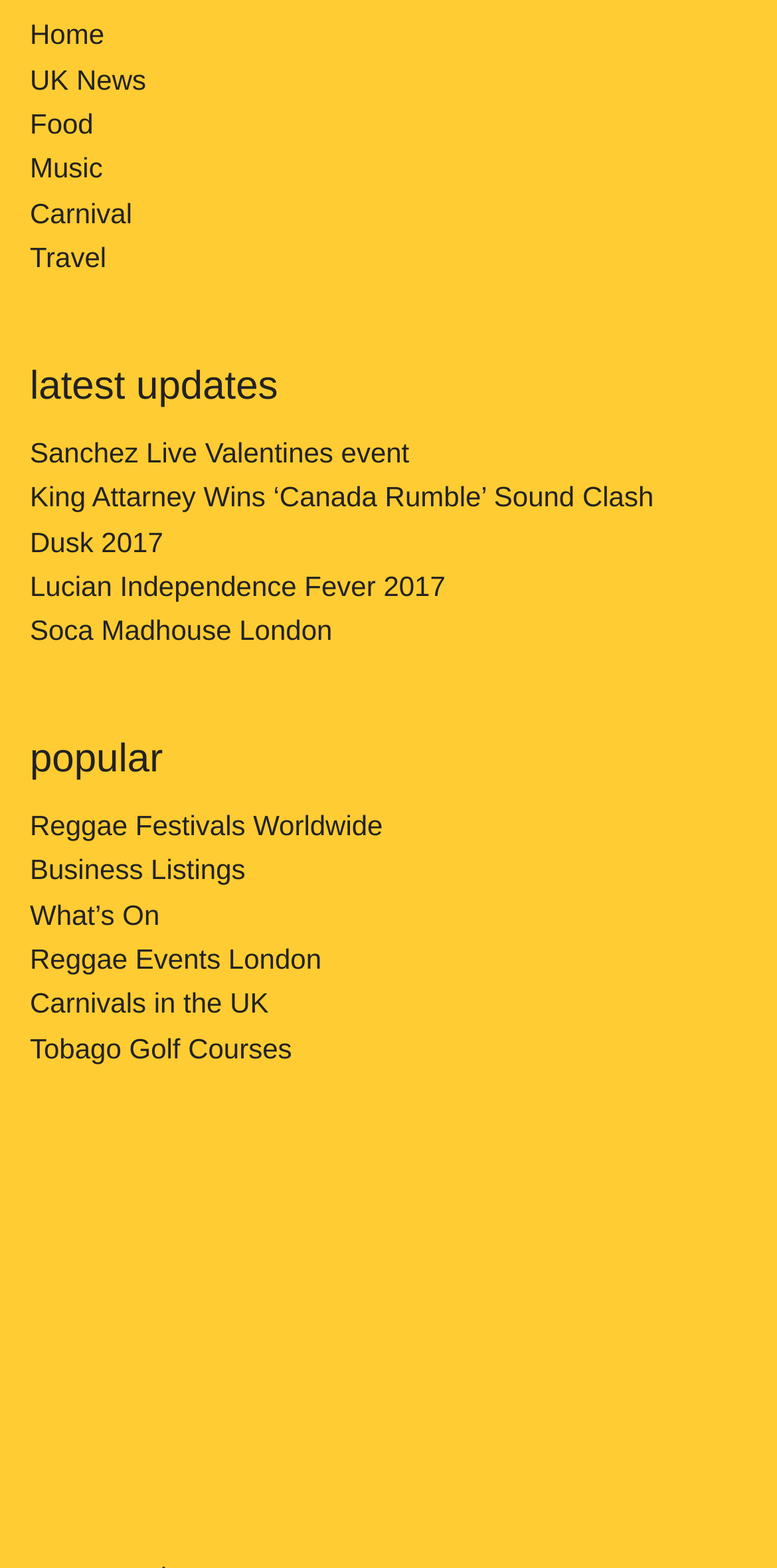Find and provide the bounding box coordinates for the UI element described with: "Carnival".

[0.038, 0.126, 0.17, 0.146]